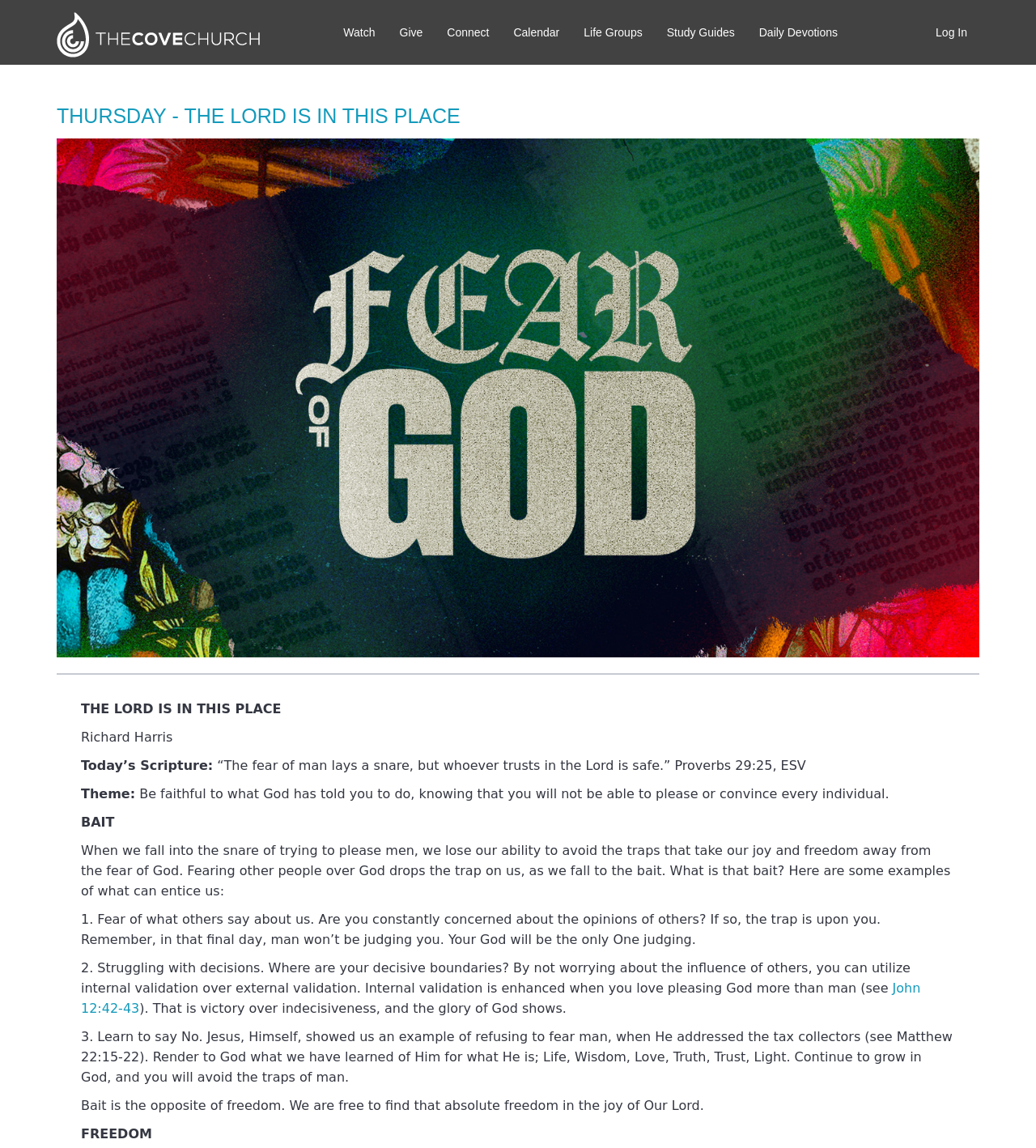Provide a short answer to the following question with just one word or phrase: What is the scripture of the day?

“The fear of man lays a snare, but whoever trusts in the Lord is safe.” Proverbs 29:25, ESV